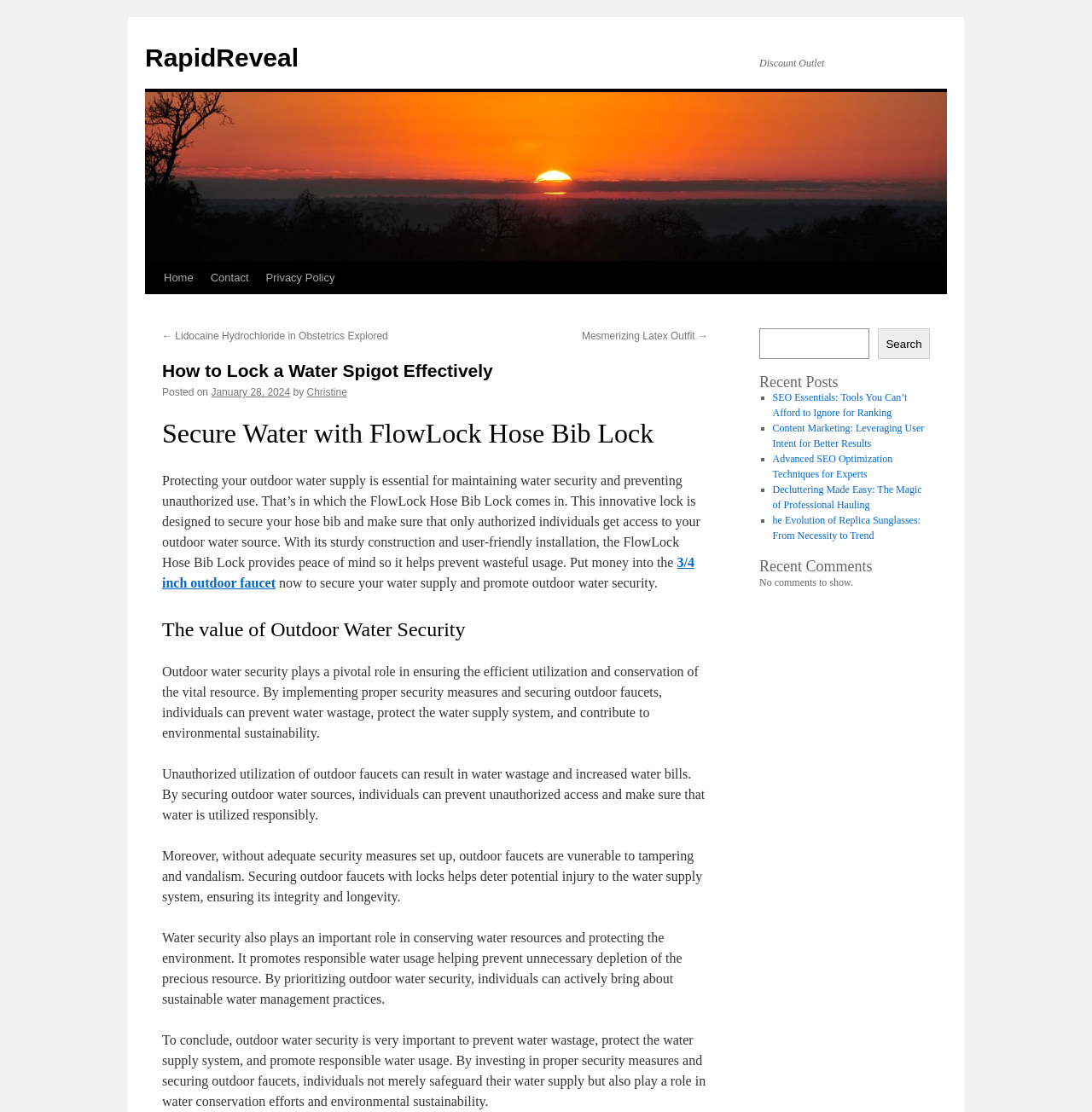Using the webpage screenshot, find the UI element described by RapidReveal. Provide the bounding box coordinates in the format (top-left x, top-left y, bottom-right x, bottom-right y), ensuring all values are floating point numbers between 0 and 1.

[0.133, 0.039, 0.273, 0.064]